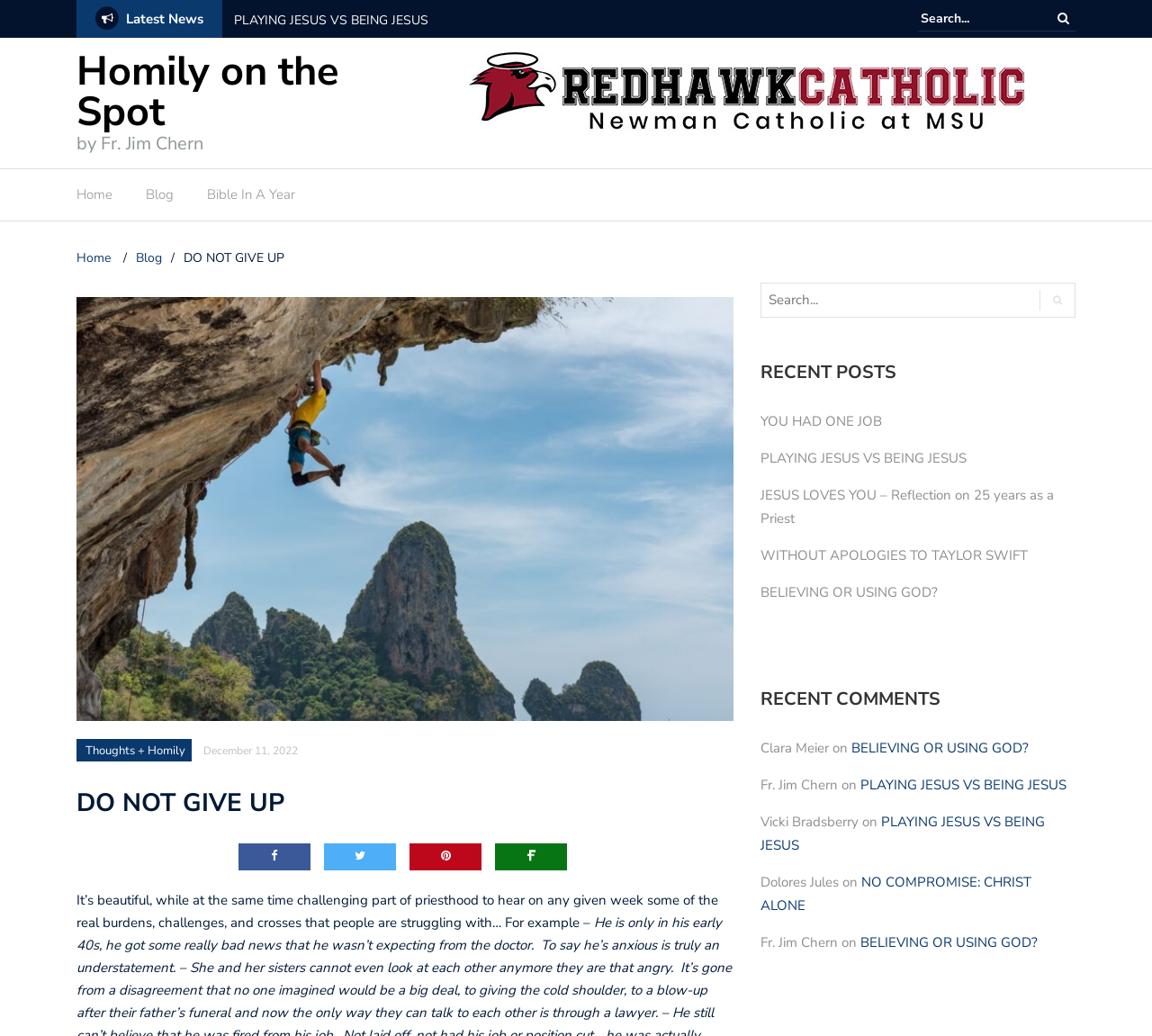What is the name of the priest who wrote the homily?
Please provide a single word or phrase as your answer based on the image.

Fr. Jim Chern